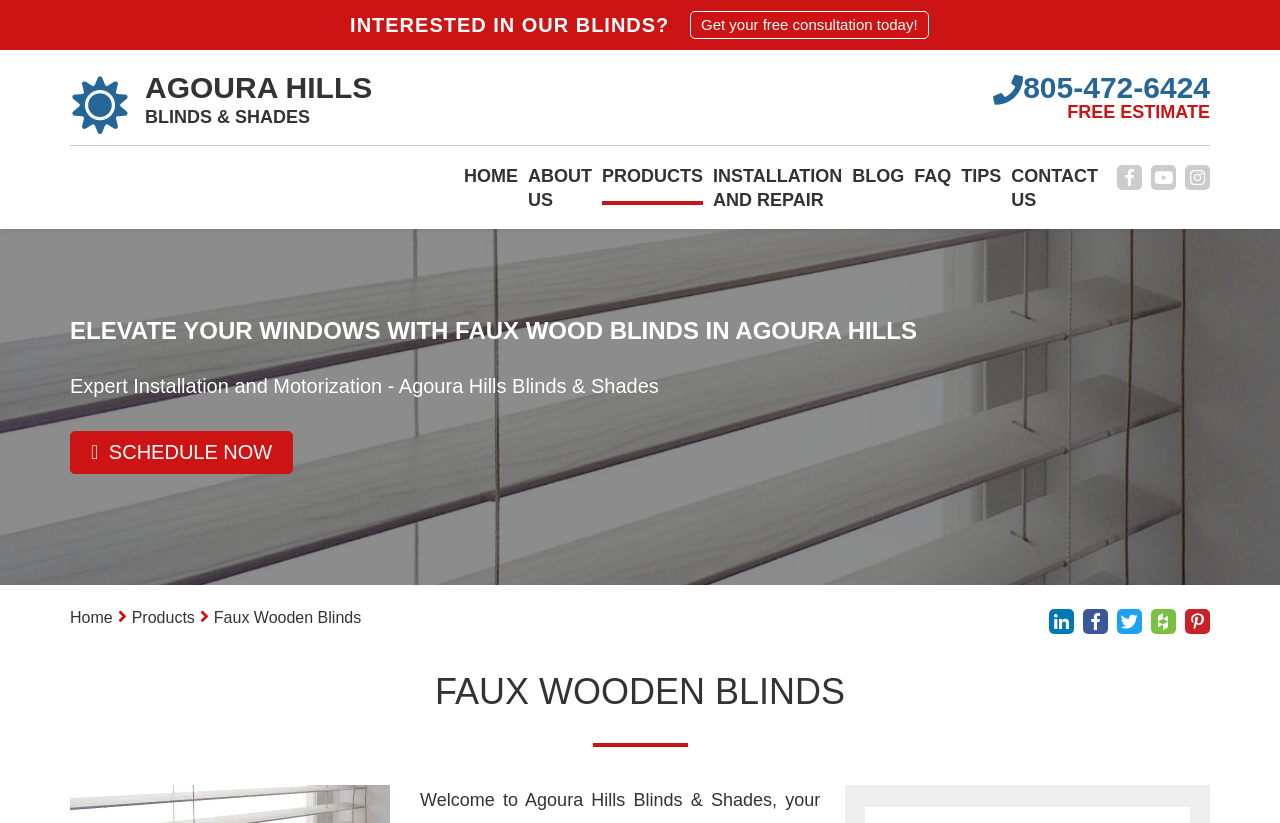Find the bounding box coordinates for the area you need to click to carry out the instruction: "Visit Agoura Hills Blinds & Shades homepage". The coordinates should be four float numbers between 0 and 1, indicated as [left, top, right, bottom].

[0.055, 0.091, 0.291, 0.164]